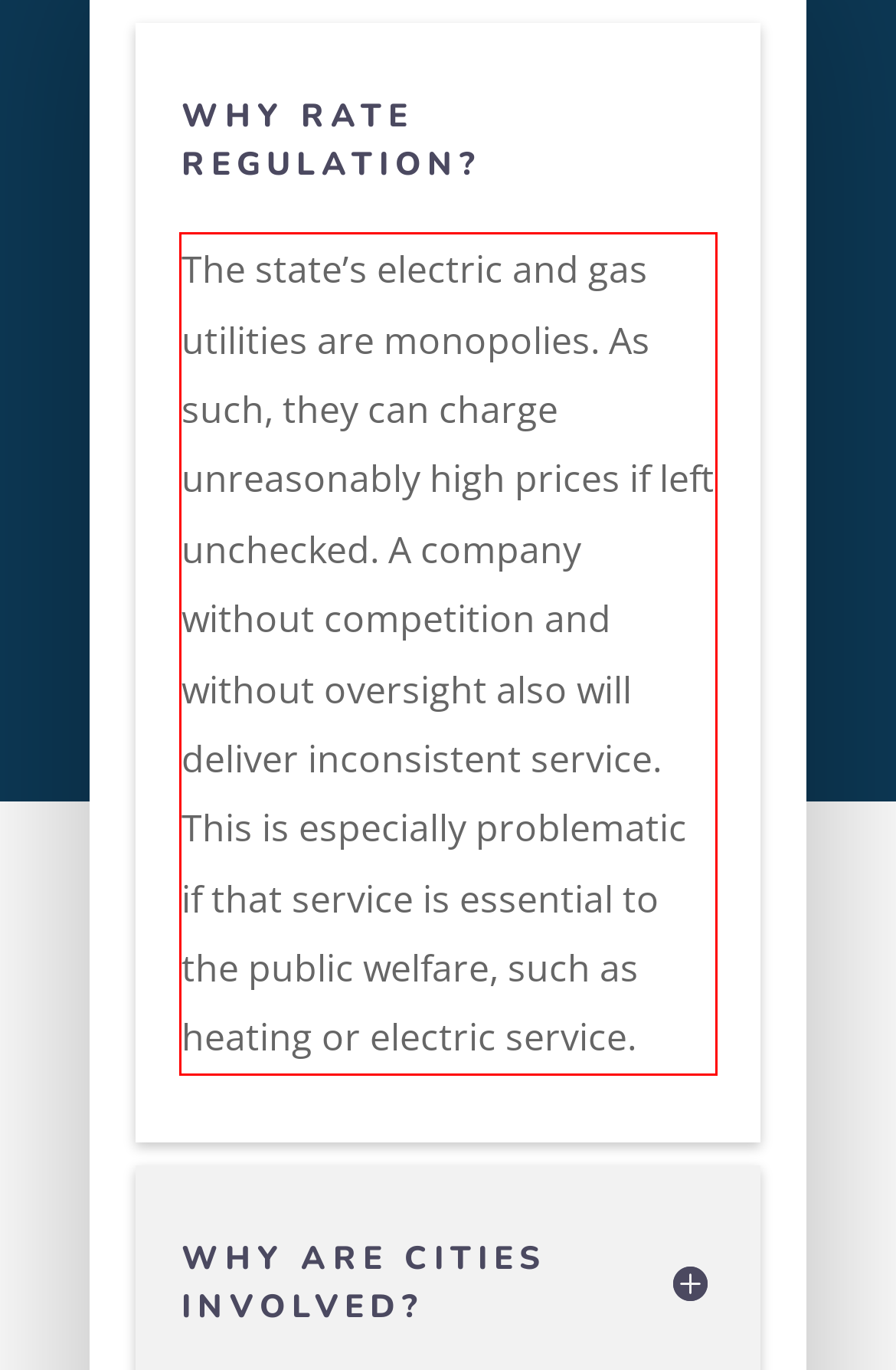Given a webpage screenshot with a red bounding box, perform OCR to read and deliver the text enclosed by the red bounding box.

The state’s electric and gas utilities are monopolies. As such, they can charge unreasonably high prices if left unchecked. A company without competition and without oversight also will deliver inconsistent service. This is especially problematic if that service is essential to the public welfare, such as heating or electric service.